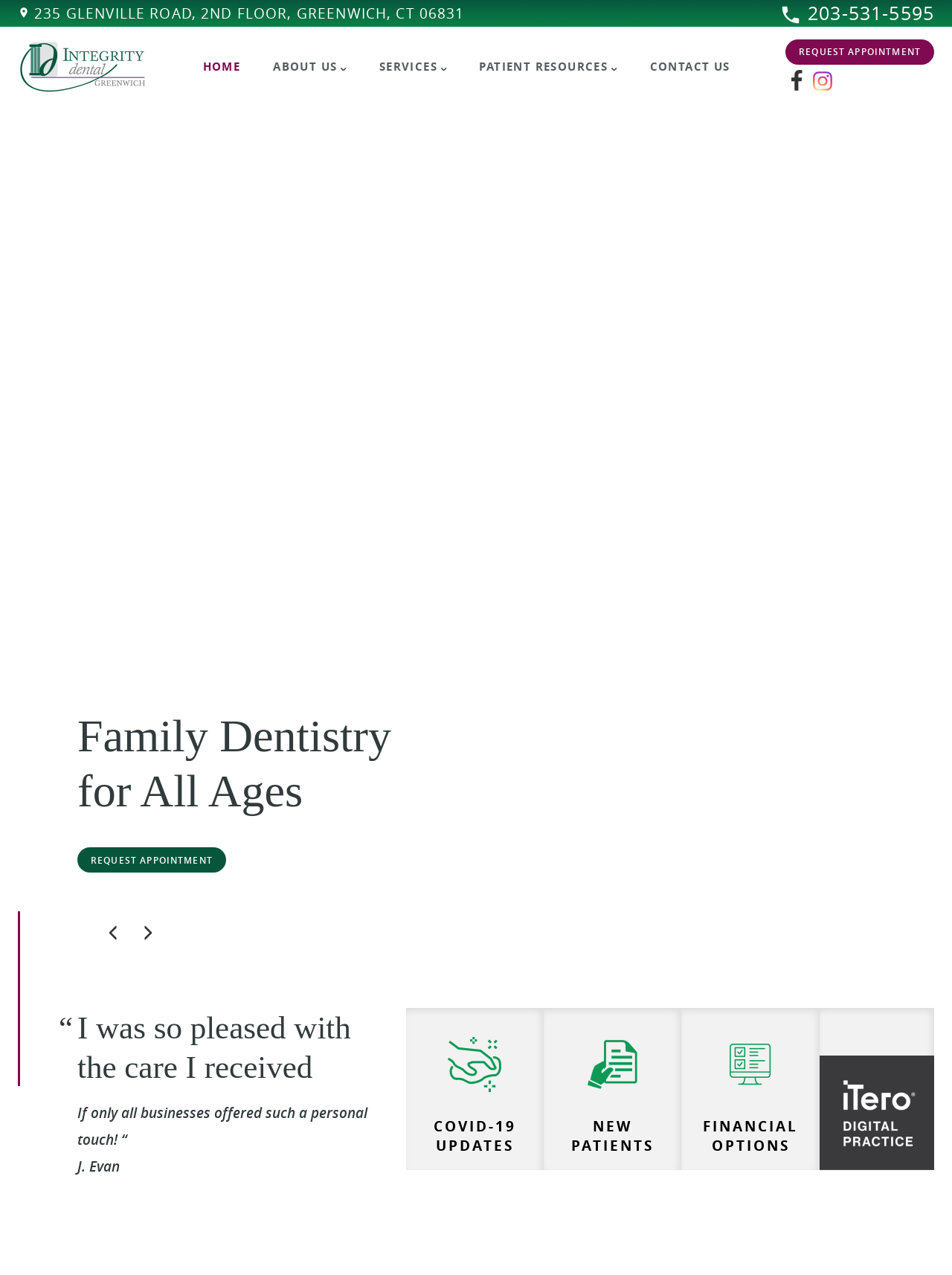Please specify the bounding box coordinates of the clickable region to carry out the following instruction: "Learn about Pre-Planning". The coordinates should be four float numbers between 0 and 1, in the format [left, top, right, bottom].

None